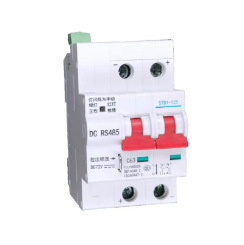What are the mounting options for the unit?
Based on the image, answer the question with as much detail as possible.

The unit includes top and bottom mounting options, which enhances its versatility and allows for easy installation in various electrical installations, as described in the caption.